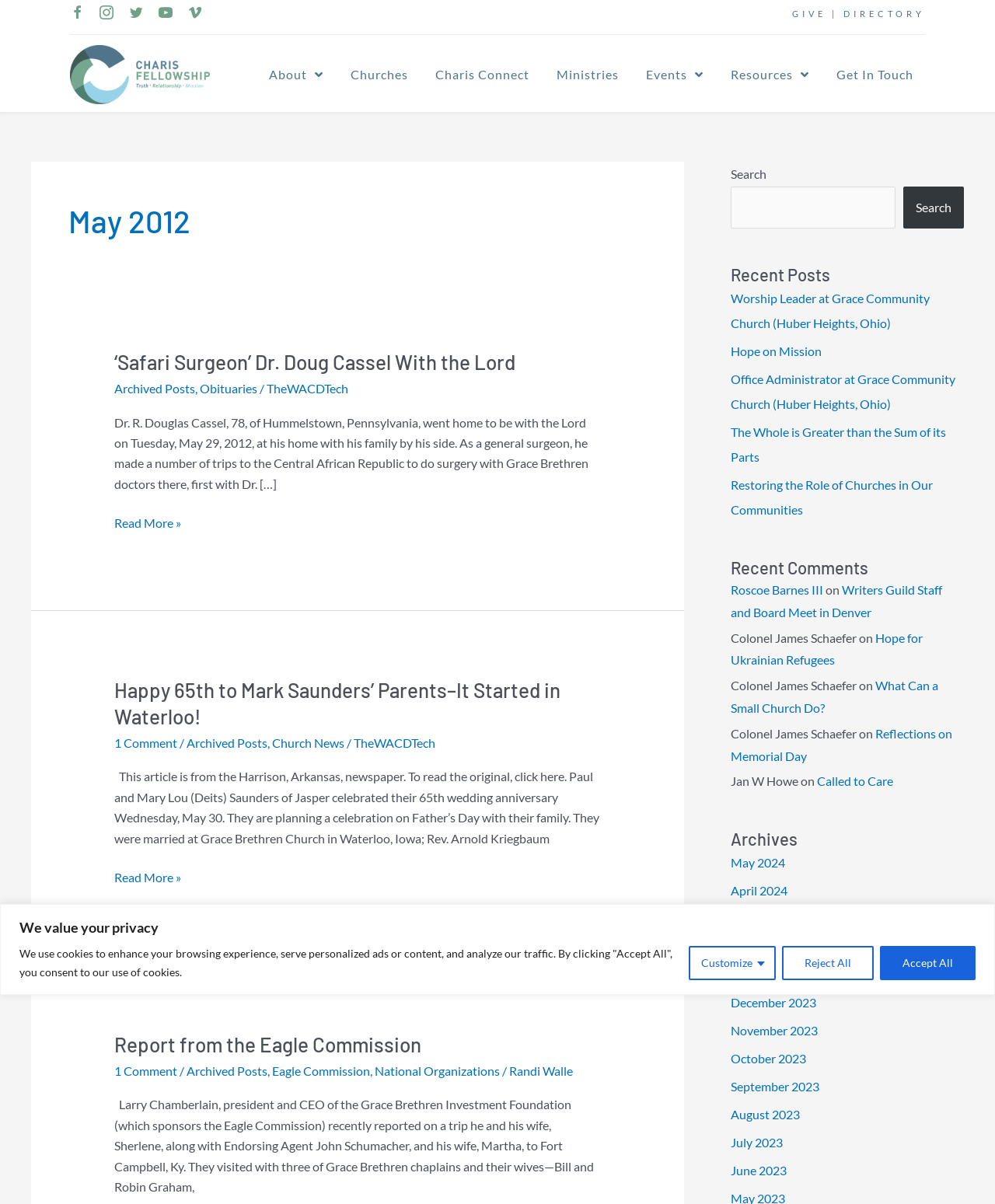What is the purpose of the search box?
Observe the image and answer the question with a one-word or short phrase response.

To search the website